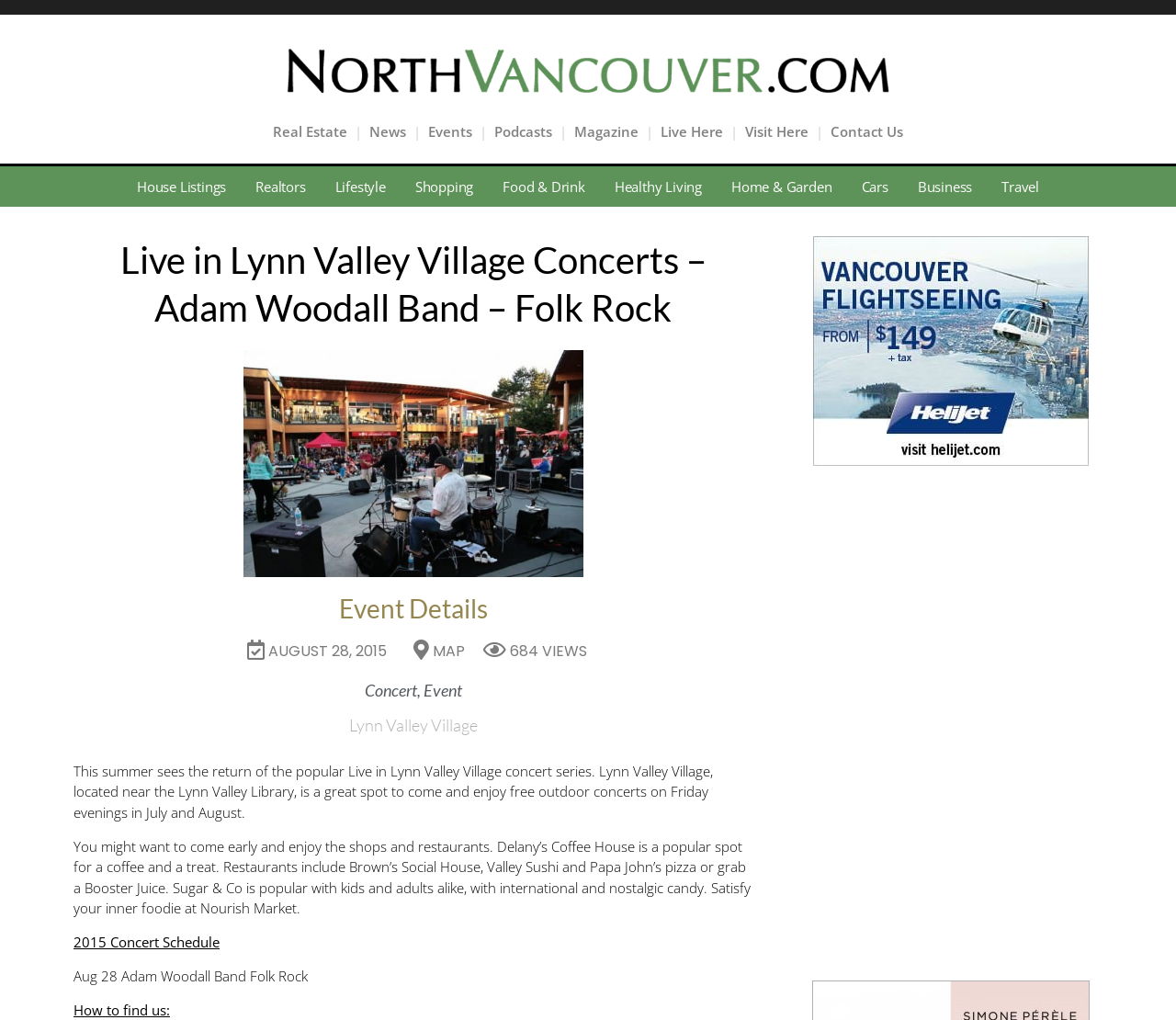Please locate the UI element described by "Realtors" and provide its bounding box coordinates.

[0.205, 0.163, 0.272, 0.203]